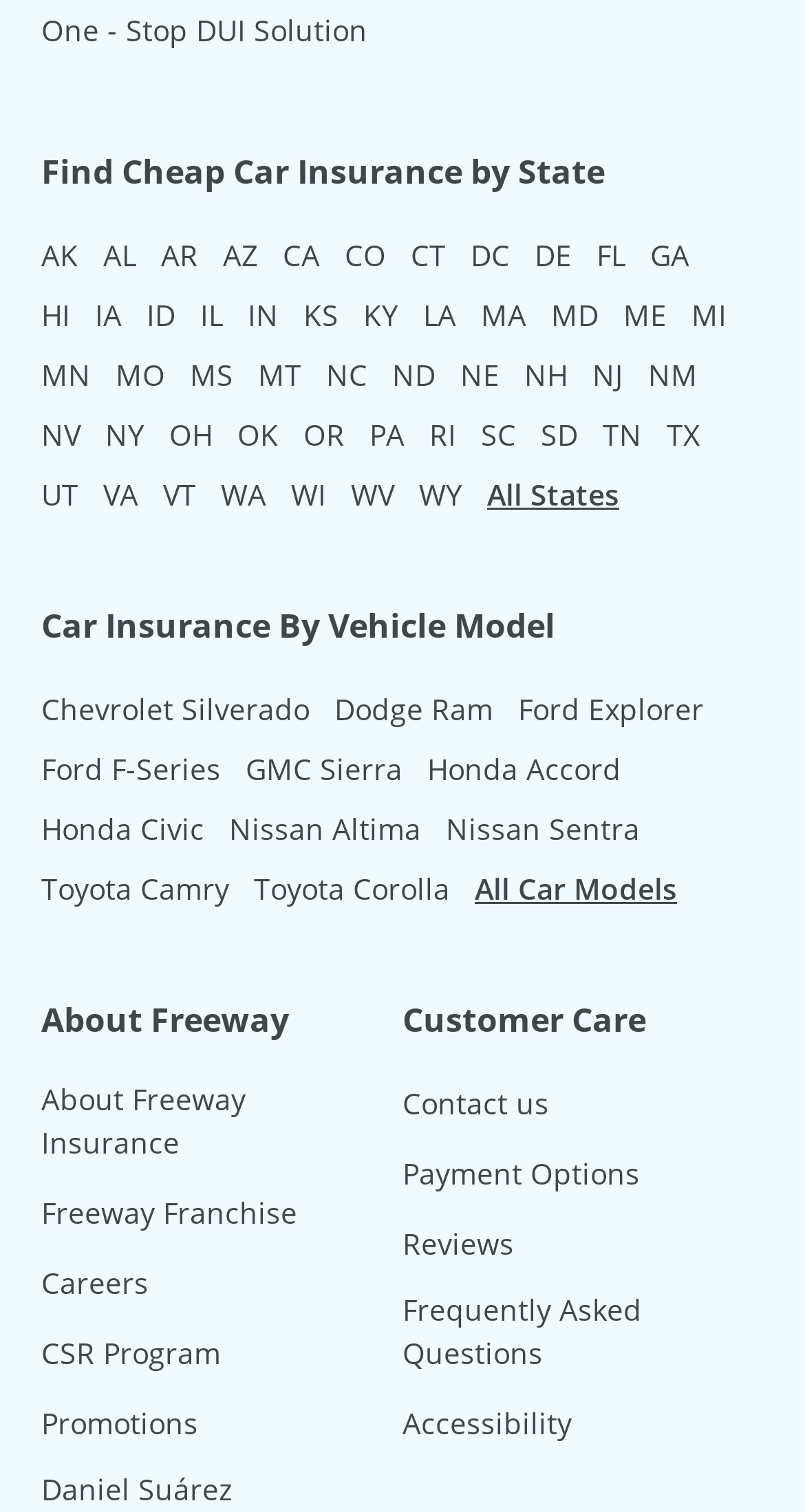Answer the question with a single word or phrase: 
How many car models are listed on this webpage?

10